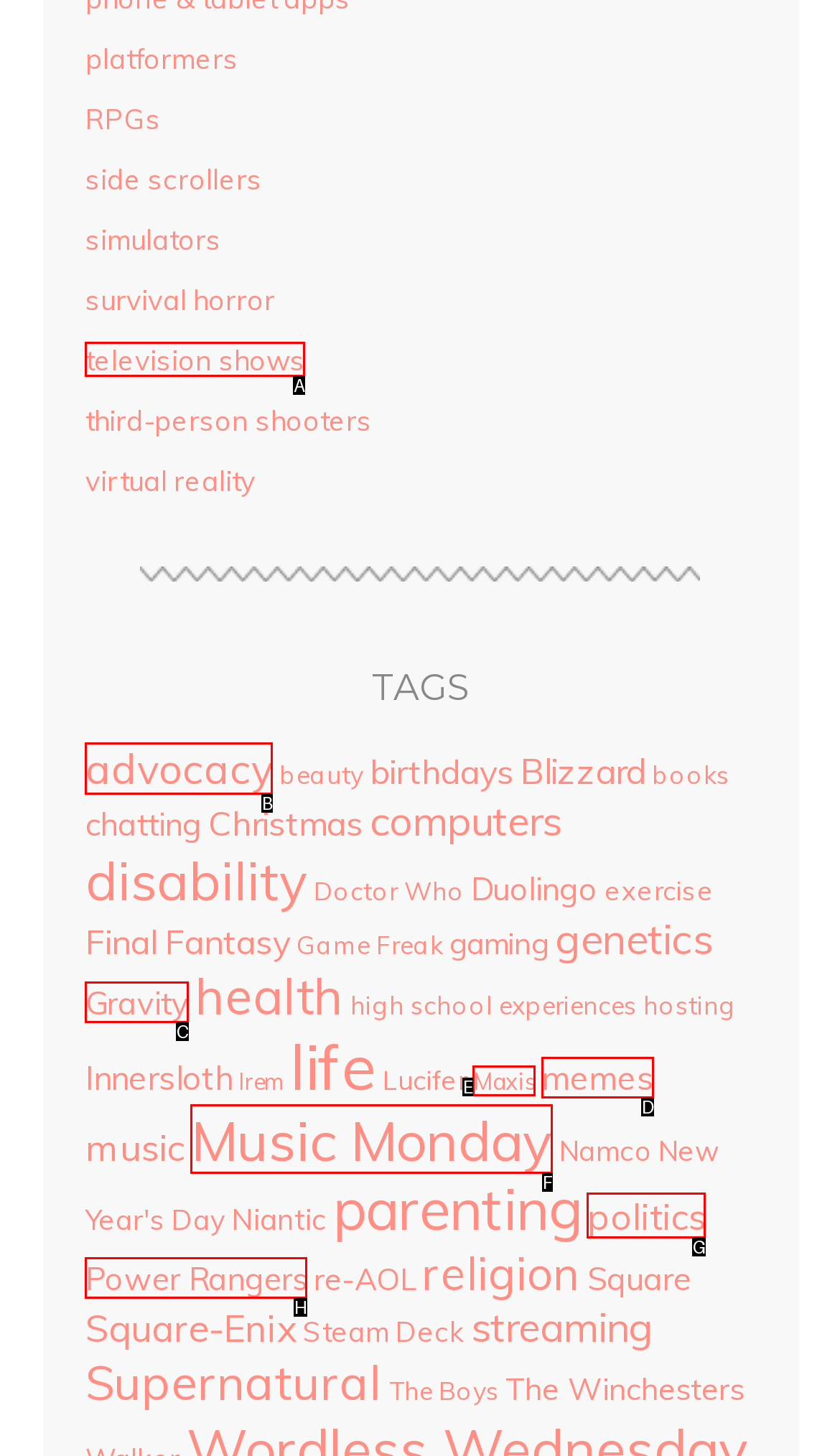Match the following description to the correct HTML element: television shows Indicate your choice by providing the letter.

A